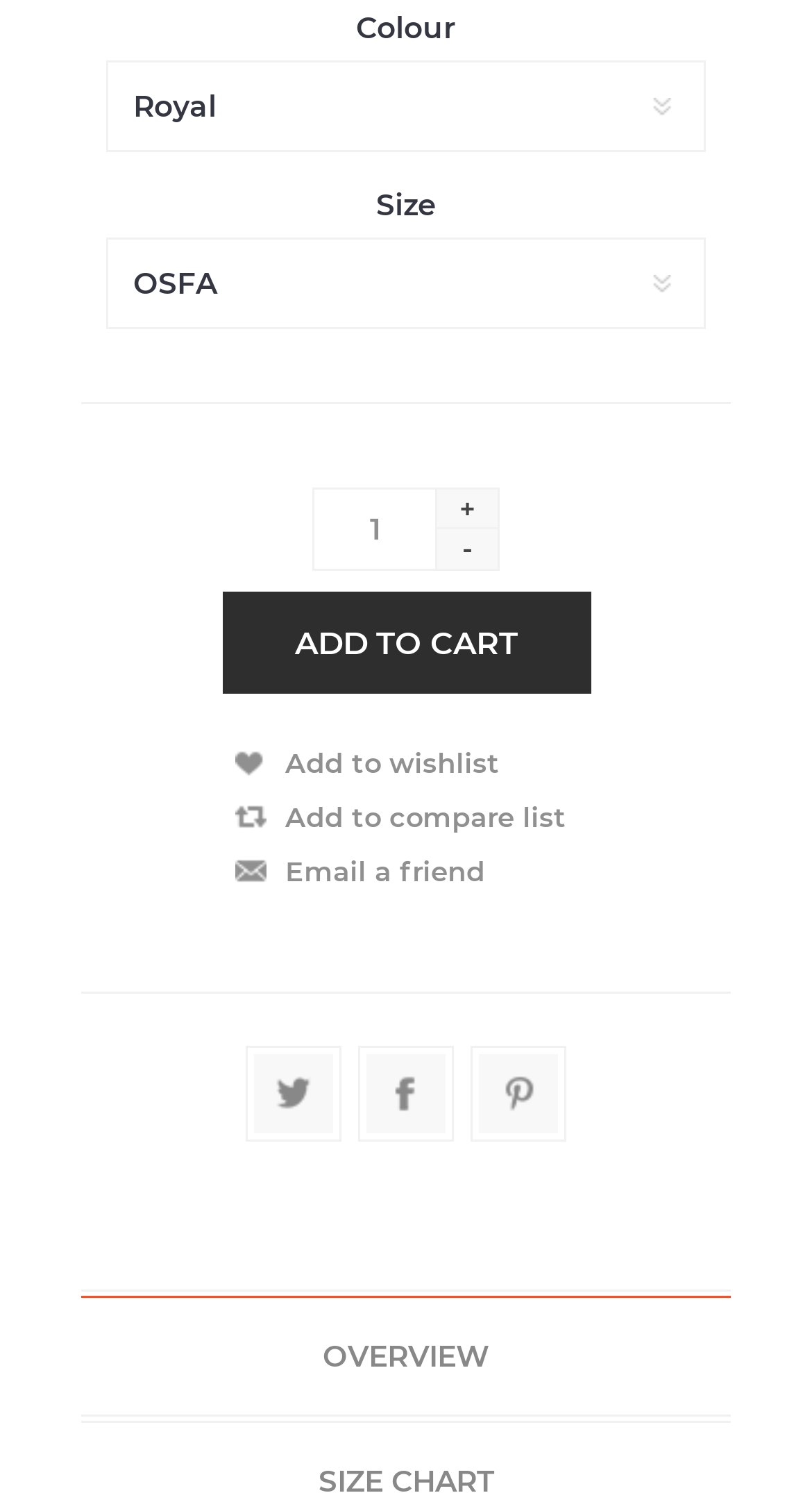Please locate the bounding box coordinates of the element that needs to be clicked to achieve the following instruction: "View product overview". The coordinates should be four float numbers between 0 and 1, i.e., [left, top, right, bottom].

[0.1, 0.868, 0.9, 0.948]